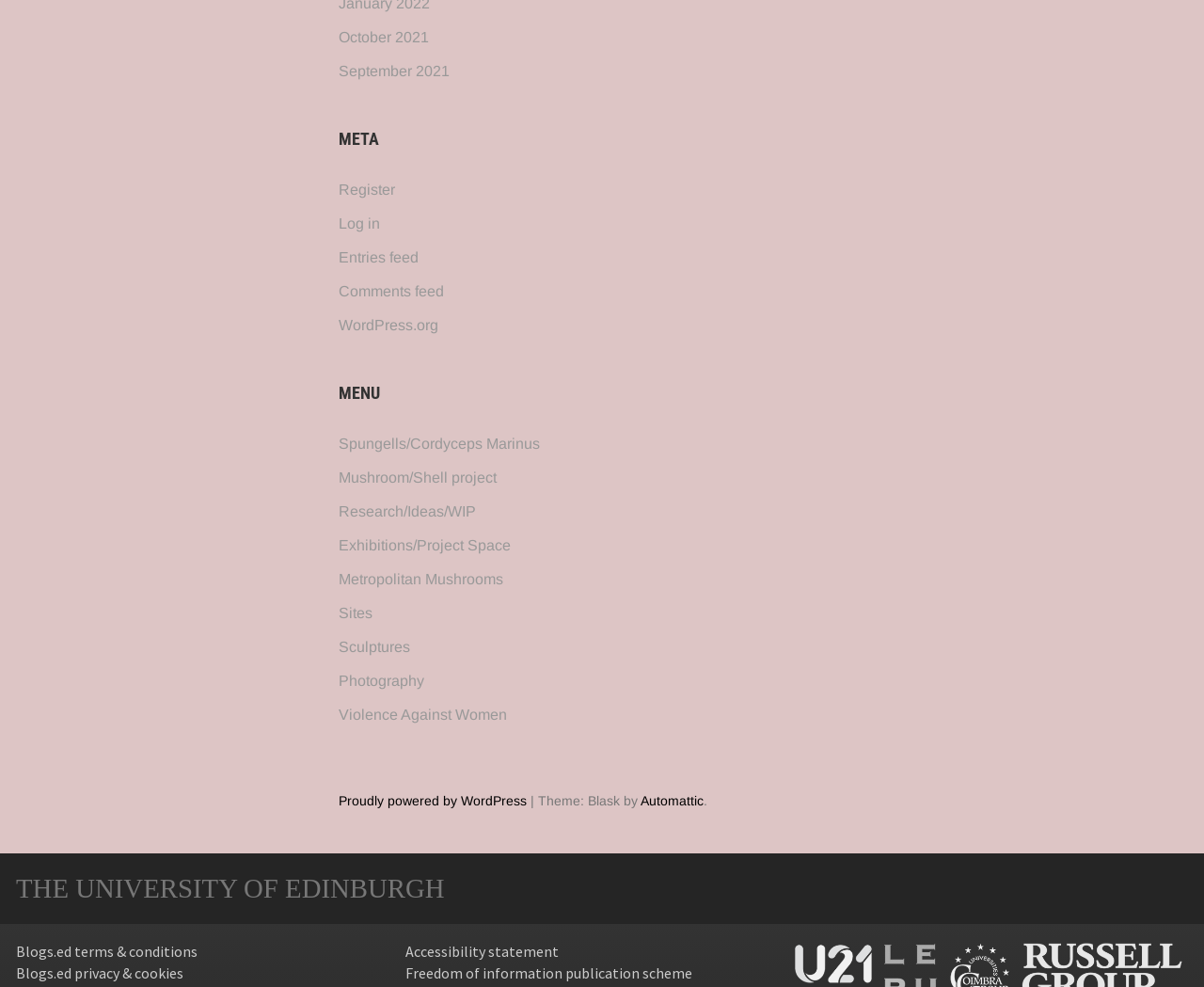What is the name of the organization powering the website?
Using the image, elaborate on the answer with as much detail as possible.

I found the answer by looking at the link element with the text 'Automattic' located at the bottom of the page, which is part of the text 'Theme: Blask by Automattic'.